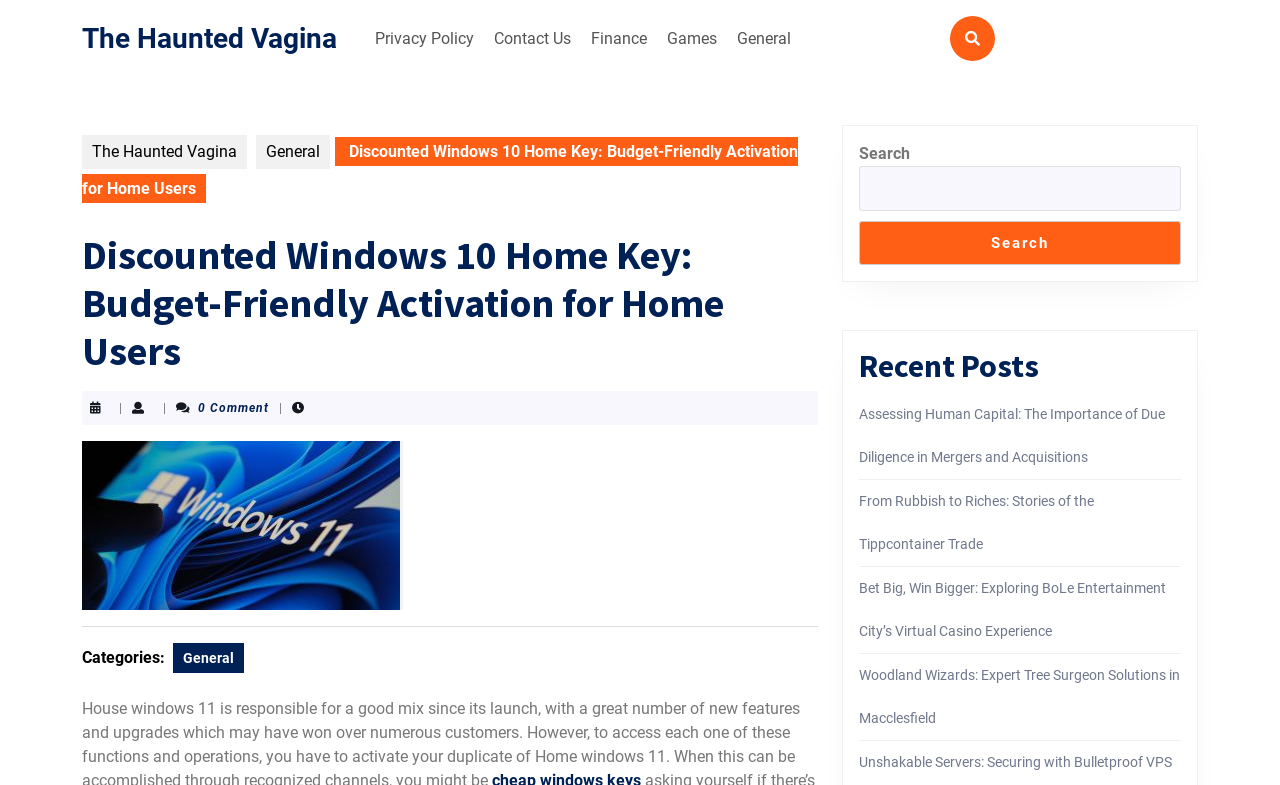Can you find the bounding box coordinates for the element to click on to achieve the instruction: "Enter email to stay informed of open positions"?

None